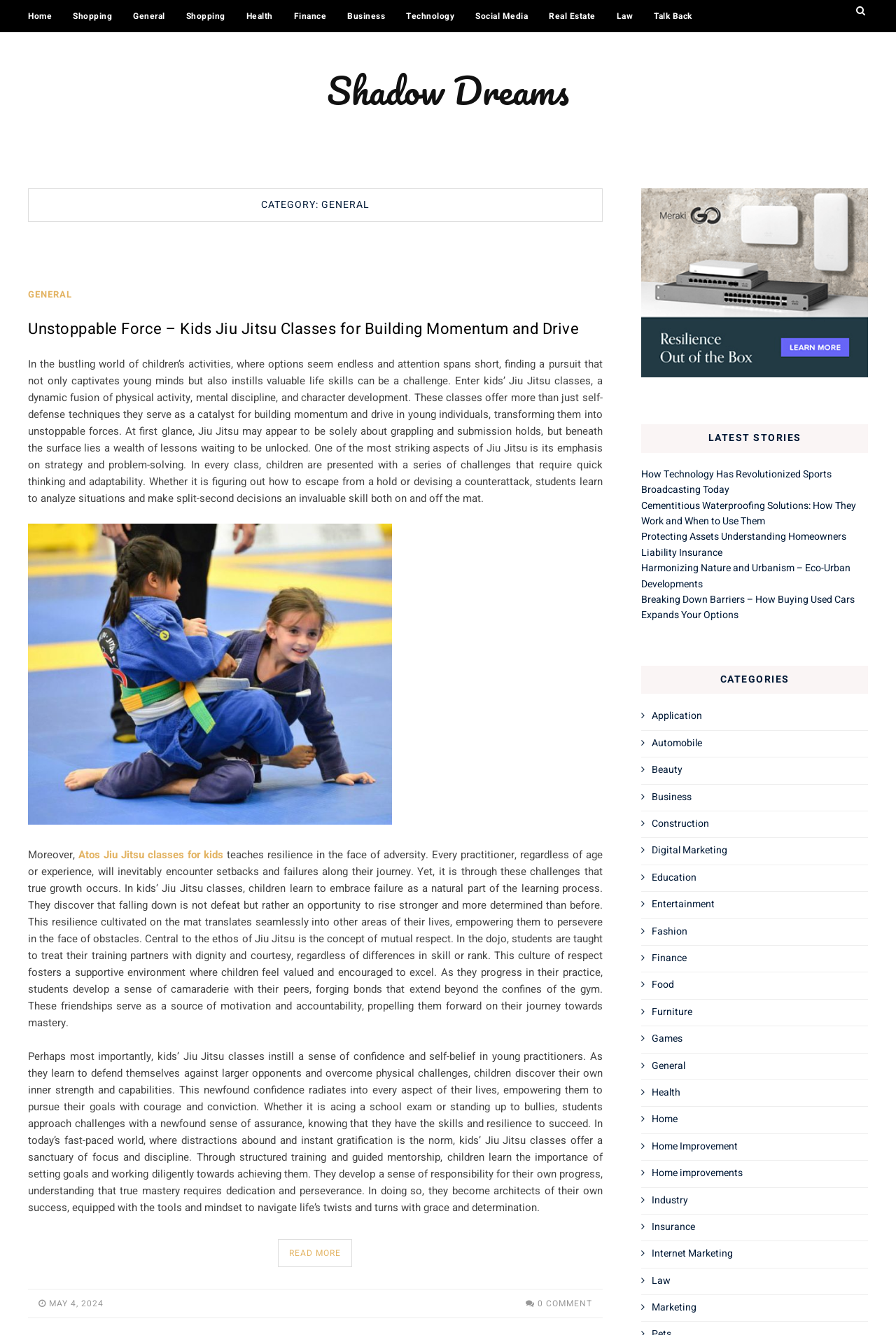Provide an in-depth description of the elements and layout of the webpage.

The webpage is titled "General – Shadow Dreams" and has a navigation menu at the top with 11 links: "Home", "Shopping", "General", "Shopping", "Health", "Finance", "Business", "Technology", "Social Media", "Real Estate", and "Law". There is also a button with an icon on the top right corner.

Below the navigation menu, there is a heading "Shadow Dreams" followed by a link with the same text. Underneath, there is a heading "CATEGORY: GENERAL" and a link "GENERAL".

The main content of the webpage is an article titled "Unstoppable Force – Kids Jiu Jitsu Classes for Building Momentum and Drive". The article has a brief introduction, followed by a static text describing the benefits of kids' Jiu Jitsu classes, including building momentum and drive, teaching resilience, and instilling confidence and self-belief. There is an image related to kids' Jiu Jitsu classes in the middle of the article. The article also has links to "Atos Jiu Jitsu classes for kids" and "READ MORE" at the bottom.

On the right side of the webpage, there are two sections: "LATEST STORIES" and "CATEGORIES". The "LATEST STORIES" section has 5 links to different articles, including "How Technology Has Revolutionized Sports Broadcasting Today" and "Harmonizing Nature and Urbanism – Eco-Urban Developments". The "CATEGORIES" section has 25 links to different categories, including "Application", "Automobile", "Beauty", and "Finance".